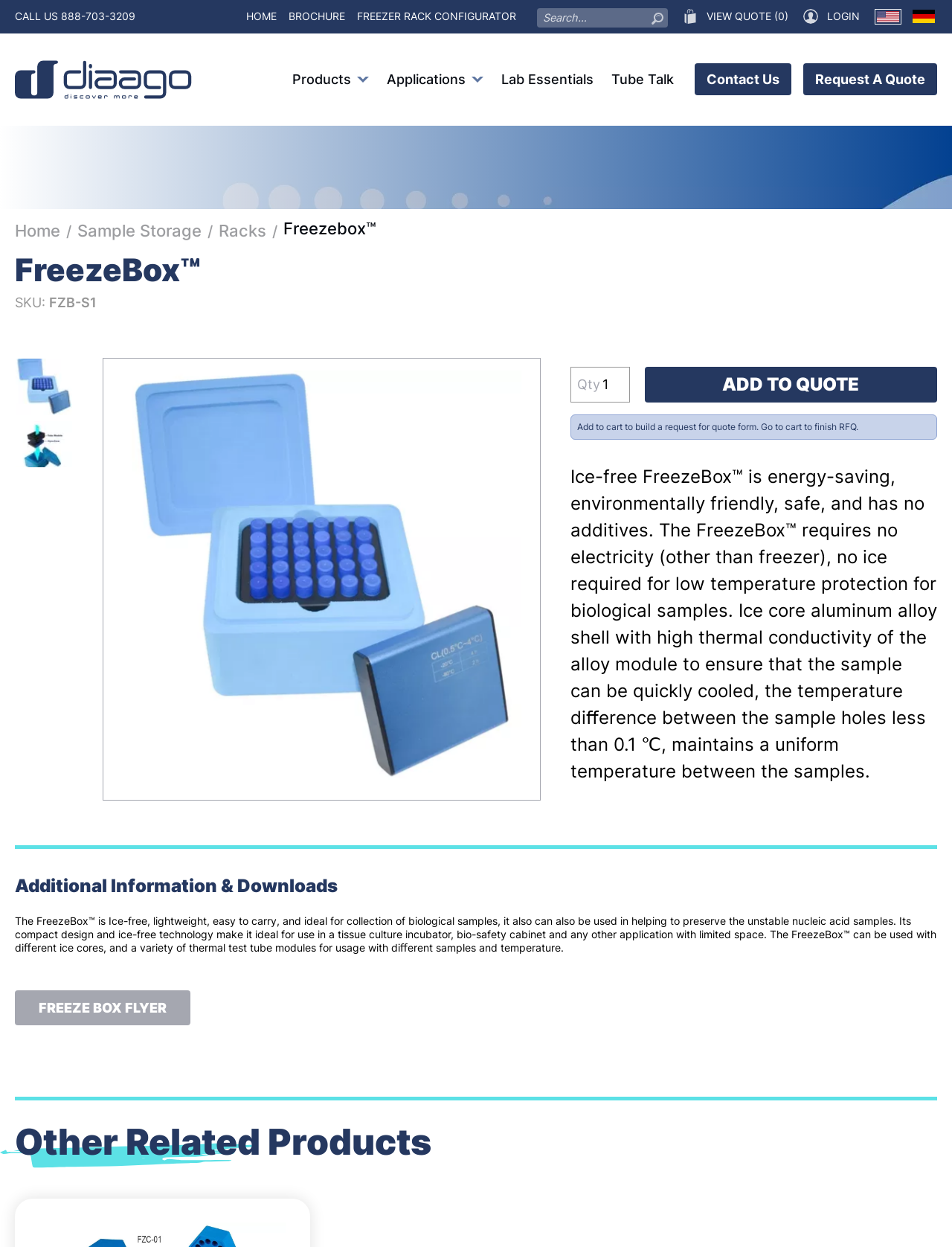Given the element description: "parent_node: Products", predict the bounding box coordinates of this UI element. The coordinates must be four float numbers between 0 and 1, given as [left, top, right, bottom].

[0.016, 0.046, 0.216, 0.082]